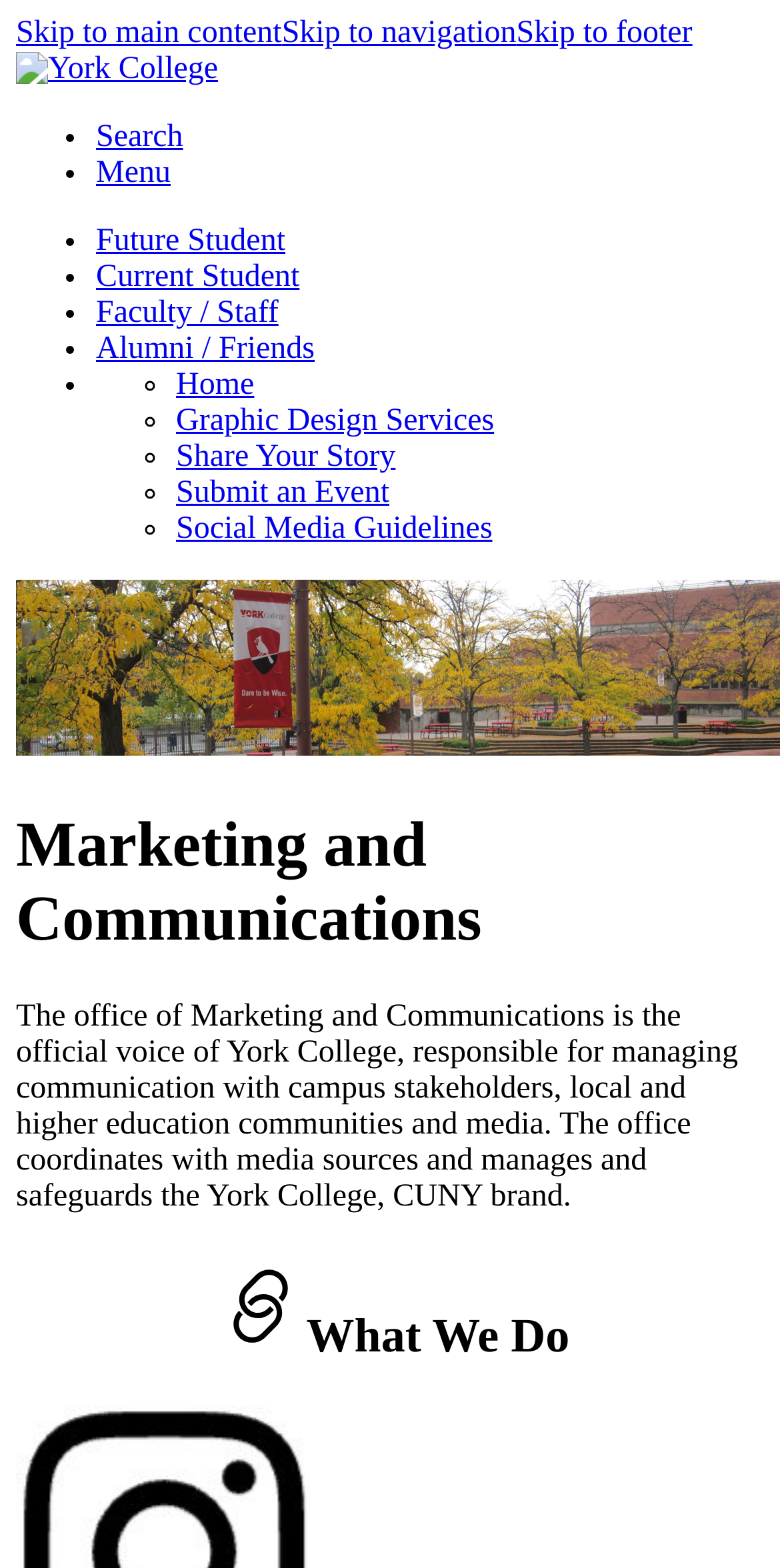Determine the bounding box coordinates for the area you should click to complete the following instruction: "Search".

[0.123, 0.076, 0.235, 0.098]